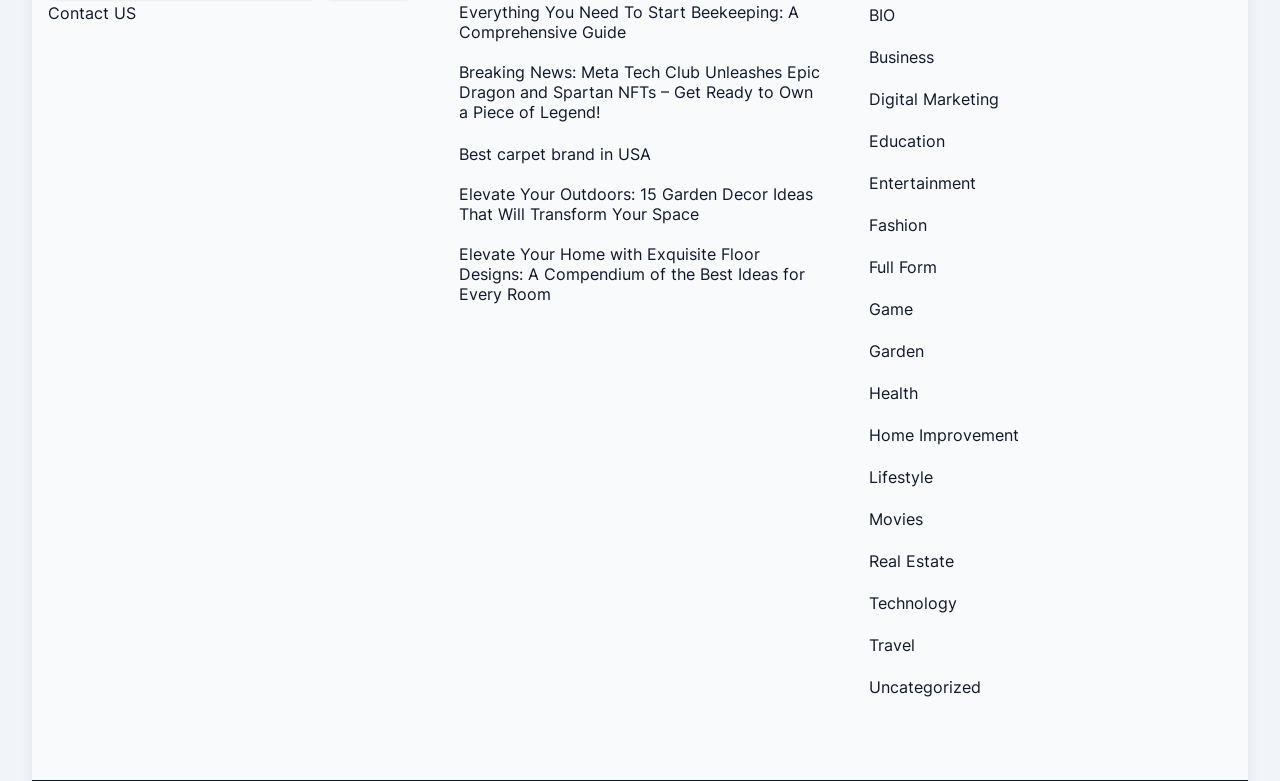Please identify the bounding box coordinates of the region to click in order to complete the given instruction: "Read 'Everything You Need To Start Beekeeping: A Comprehensive Guide'". The coordinates should be four float numbers between 0 and 1, i.e., [left, top, right, bottom].

[0.358, 0.002, 0.642, 0.053]